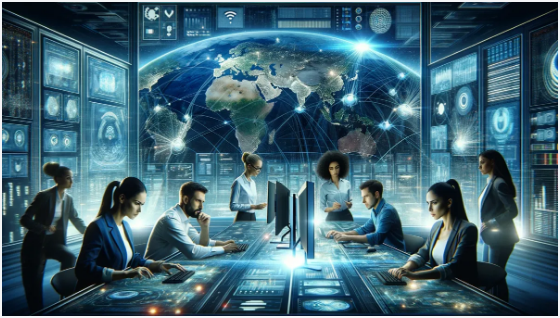Create an extensive and detailed description of the image.

In a high-tech cybersecurity operations room, a diverse team of professionals collaborates intently around a futuristic digital table. The room is illuminated by multiple screens displaying a vast array of data metrics and global connectivity, with a prominent projection of the Earth highlighting regions of interest. Each team member, immersed in their tasks, utilizes advanced technological tools to monitor potential threats and strategize security measures. The environment reflects a seamless blend of innovation and urgency, emphasizing the critical role of teamwork in navigating the complexities of modern cybersecurity challenges.